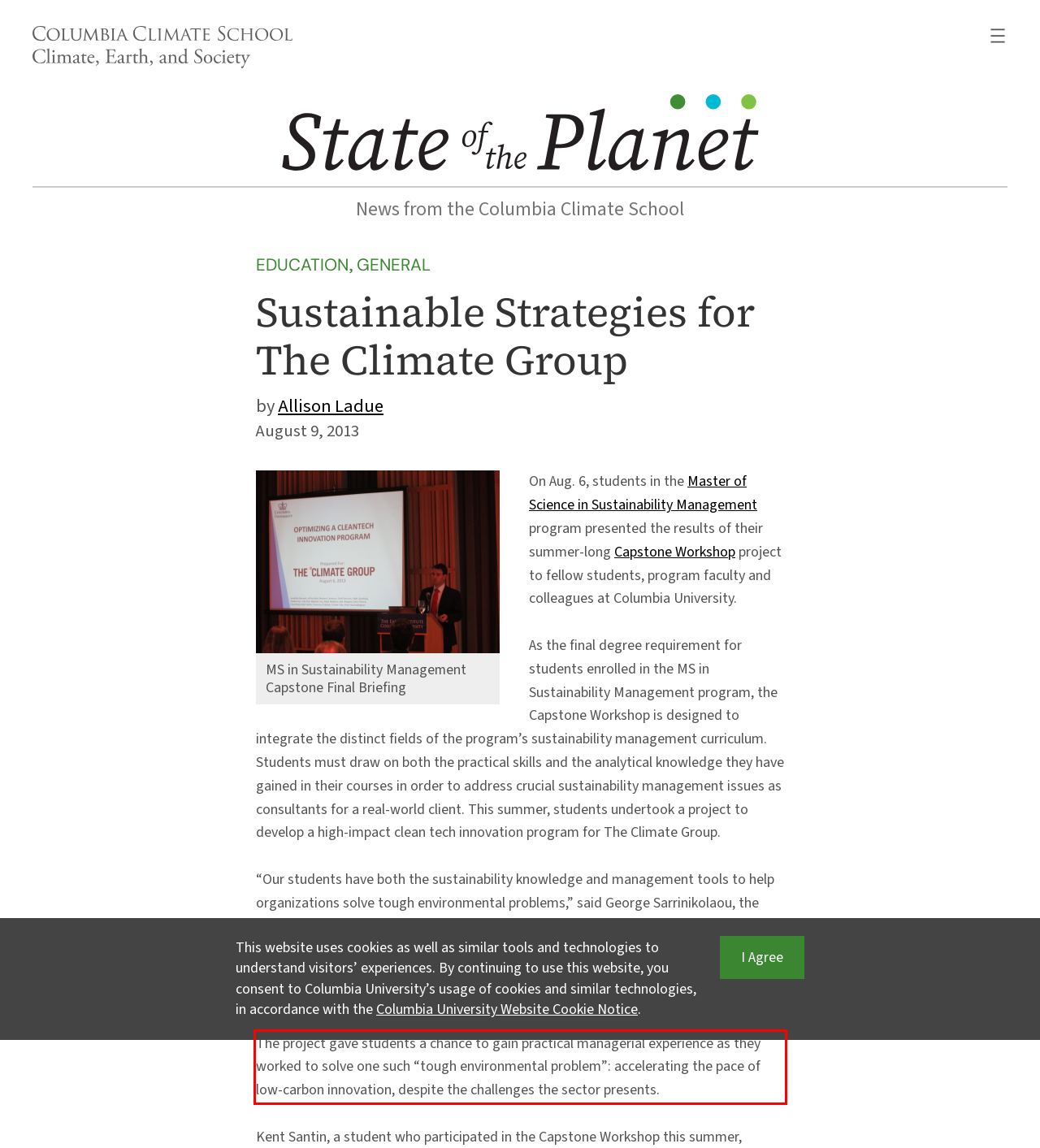Given a webpage screenshot, identify the text inside the red bounding box using OCR and extract it.

The project gave students a chance to gain practical managerial experience as they worked to solve one such “tough environmental problem”: accelerating the pace of low-carbon innovation, despite the challenges the sector presents.